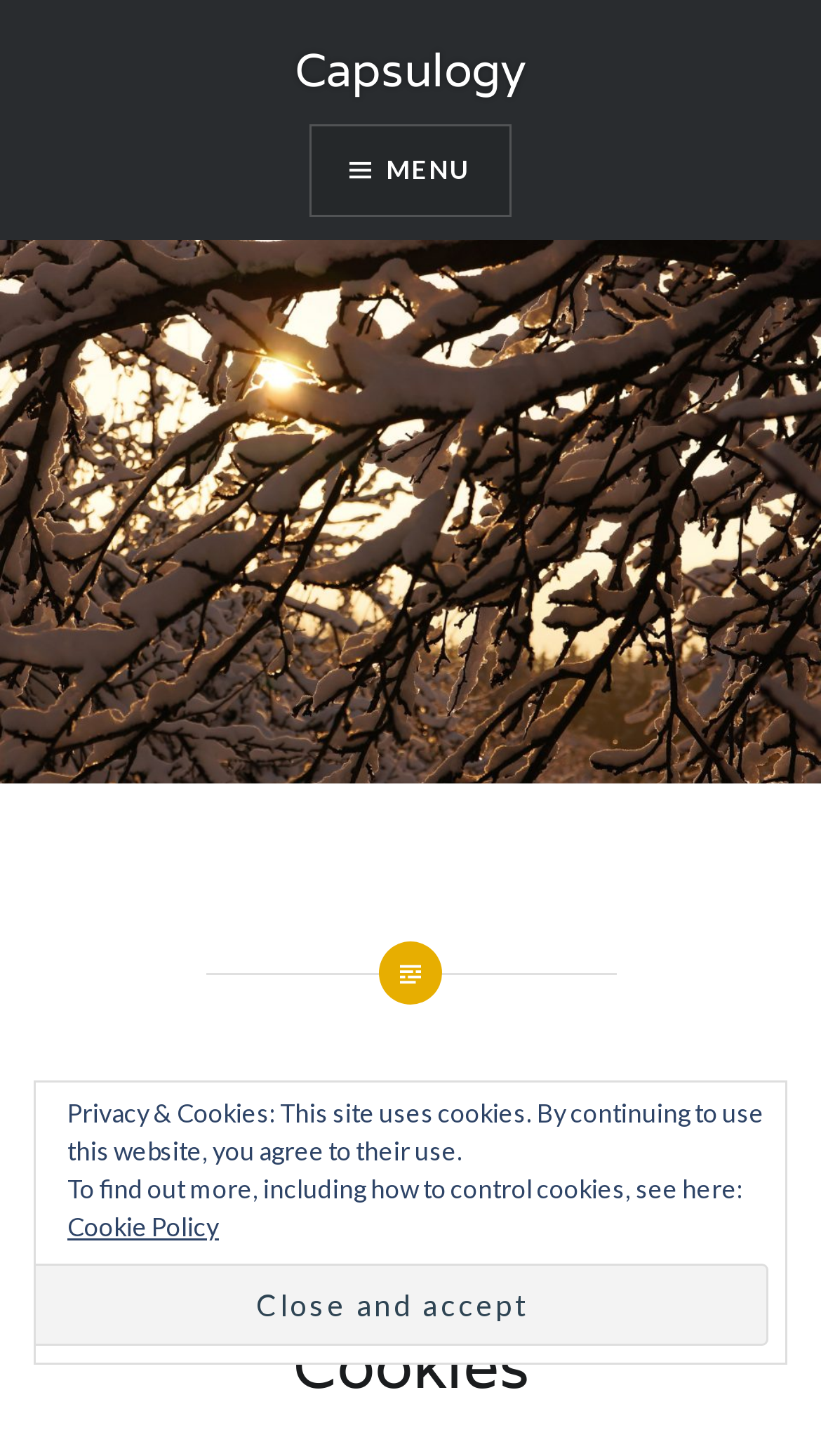Using a single word or phrase, answer the following question: 
What is the name of the coffee brand?

Yardstick Coffee